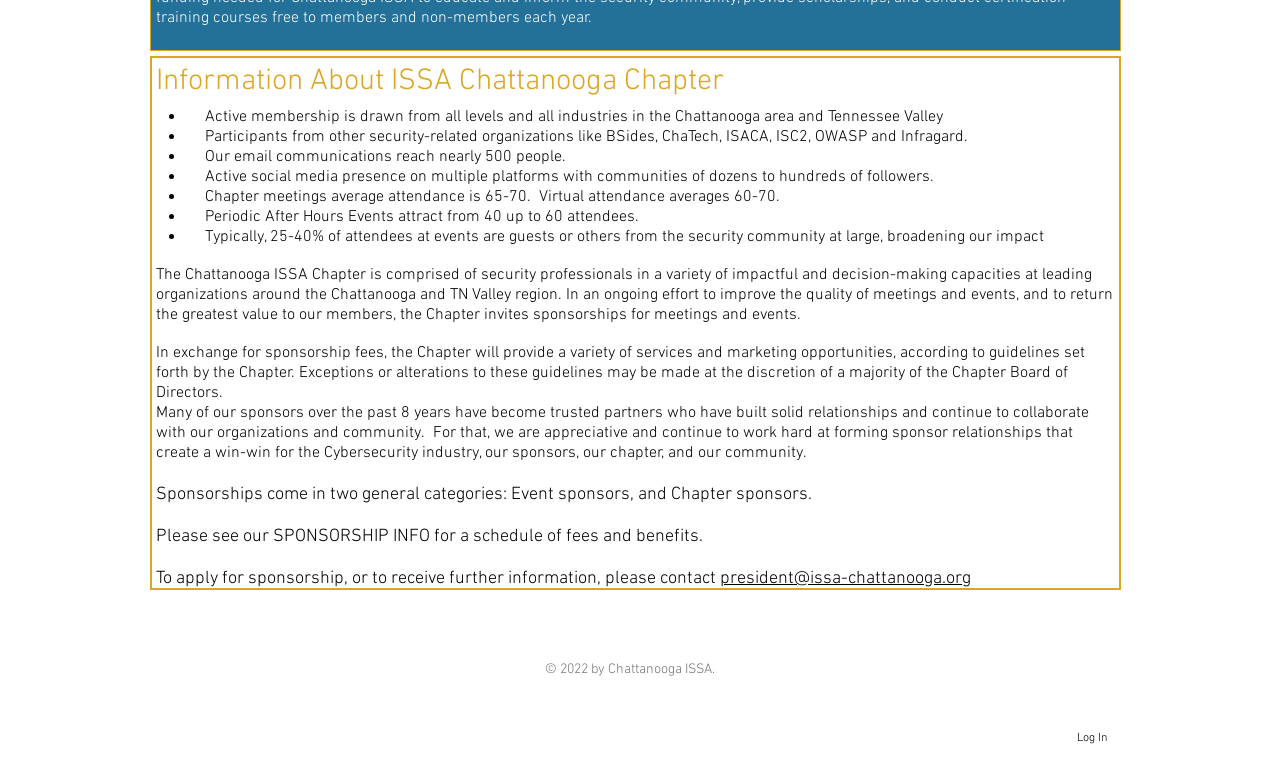Based on the description "Log In", find the bounding box of the specified UI element.

[0.83, 0.954, 0.876, 0.992]